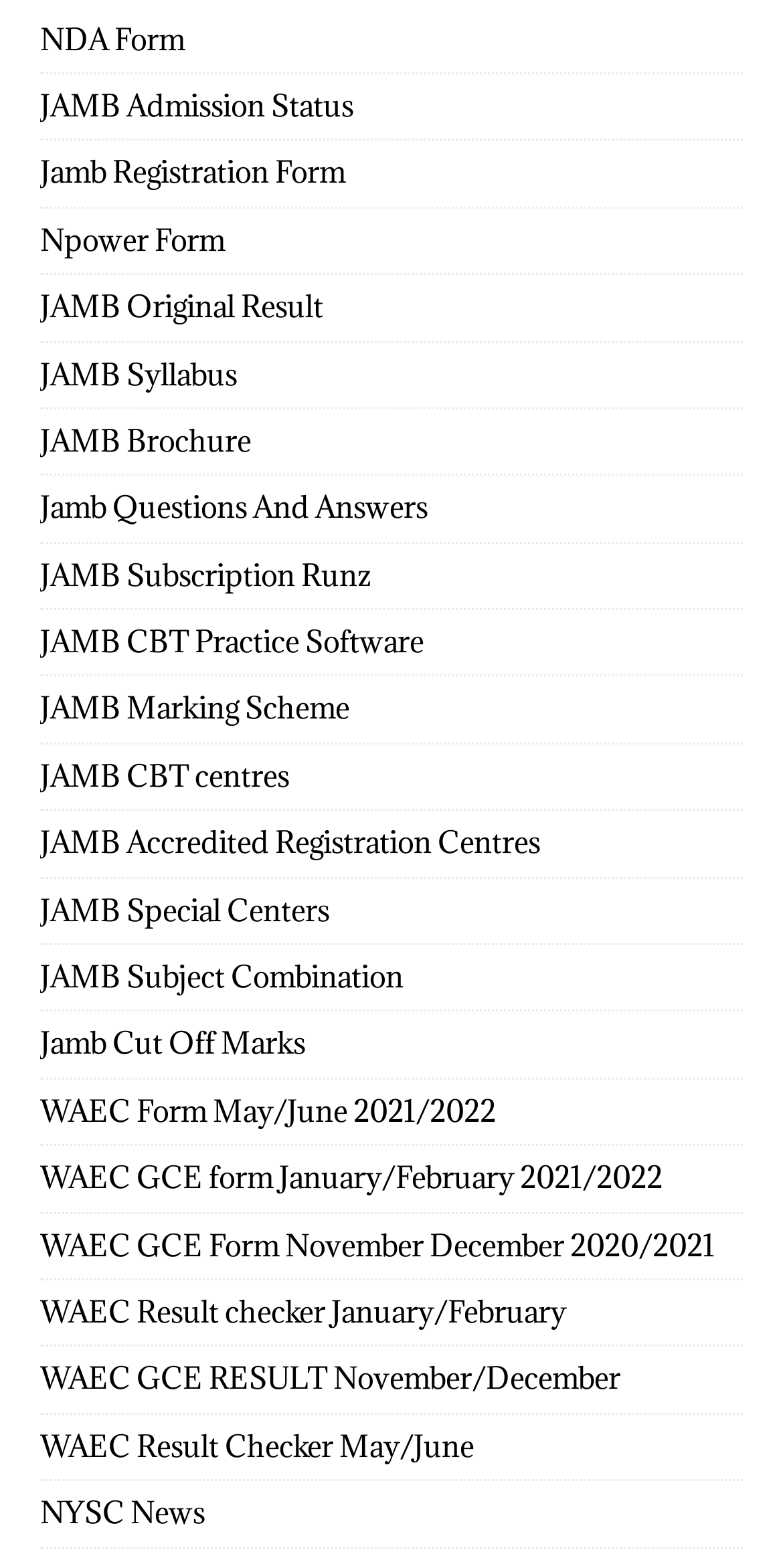Identify the bounding box coordinates for the UI element described as follows: "WAEC GCE form January/February 2021/2022". Ensure the coordinates are four float numbers between 0 and 1, formatted as [left, top, right, bottom].

[0.051, 0.731, 0.949, 0.773]